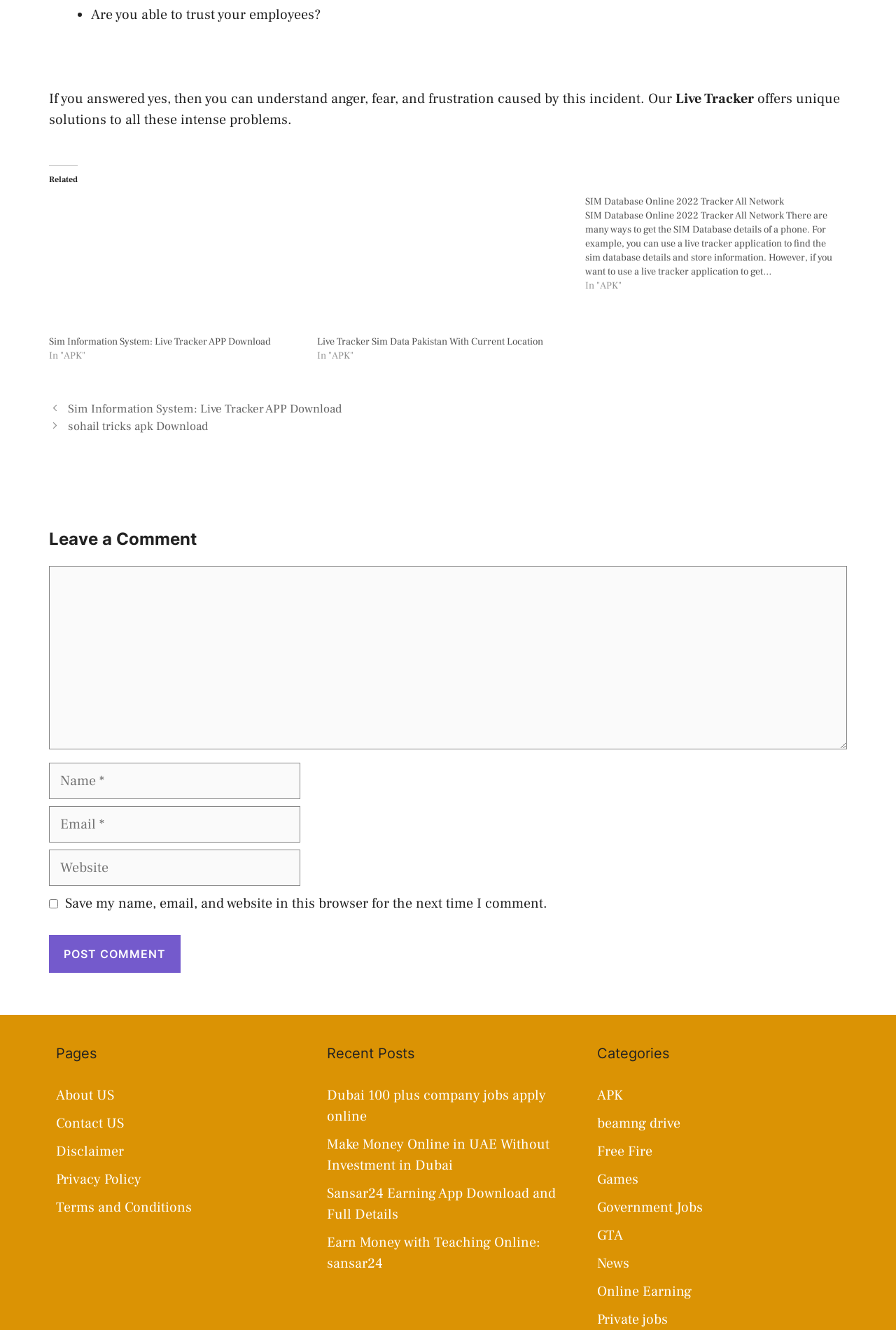Locate the bounding box coordinates of the element to click to perform the following action: 'Click on 'Post Comment''. The coordinates should be given as four float values between 0 and 1, in the form of [left, top, right, bottom].

[0.055, 0.703, 0.202, 0.732]